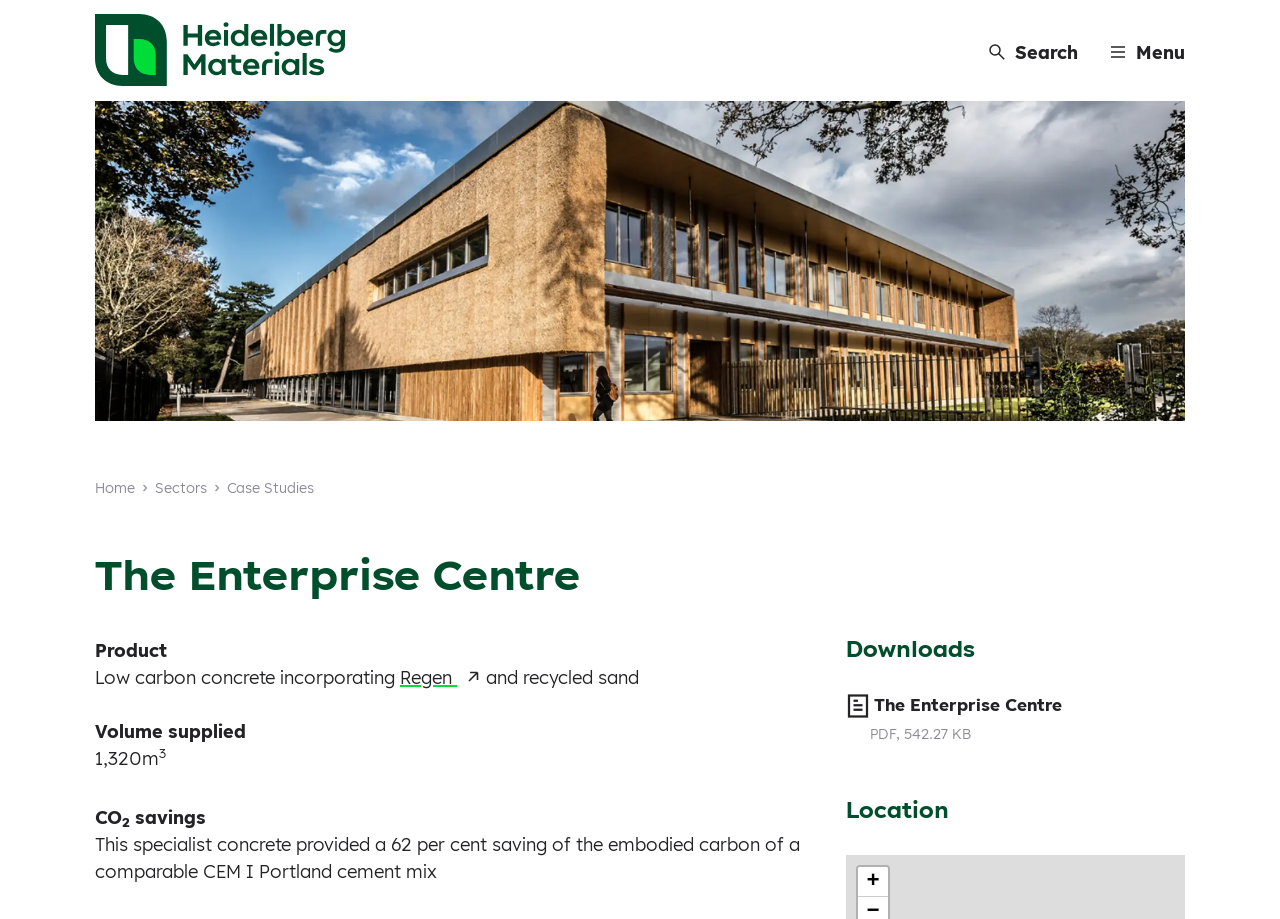Please give a concise answer to this question using a single word or phrase: 
How much CO2 savings did this specialist concrete provide?

62 per cent